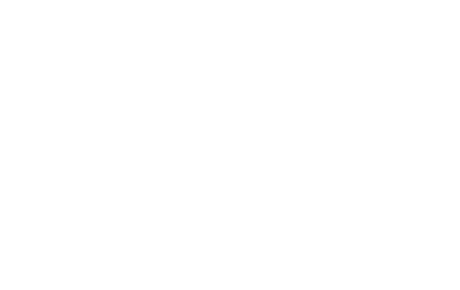Illustrate the image with a detailed caption.

Experience the thrill of adventure as a small raft navigates the frothy waves of the Lower Keeney rapid during an exhilarating whitewater rafting trip in the scenic New River Gorge, West Virginia. Offered by ACE Adventure Resort, this activity invites both beginners and experienced rafters to immerse themselves in nature's splendor while enjoying the rush of the rapids. Get ready for an unforgettable journey surrounded by breathtaking landscapes and the excitement of the great outdoors.